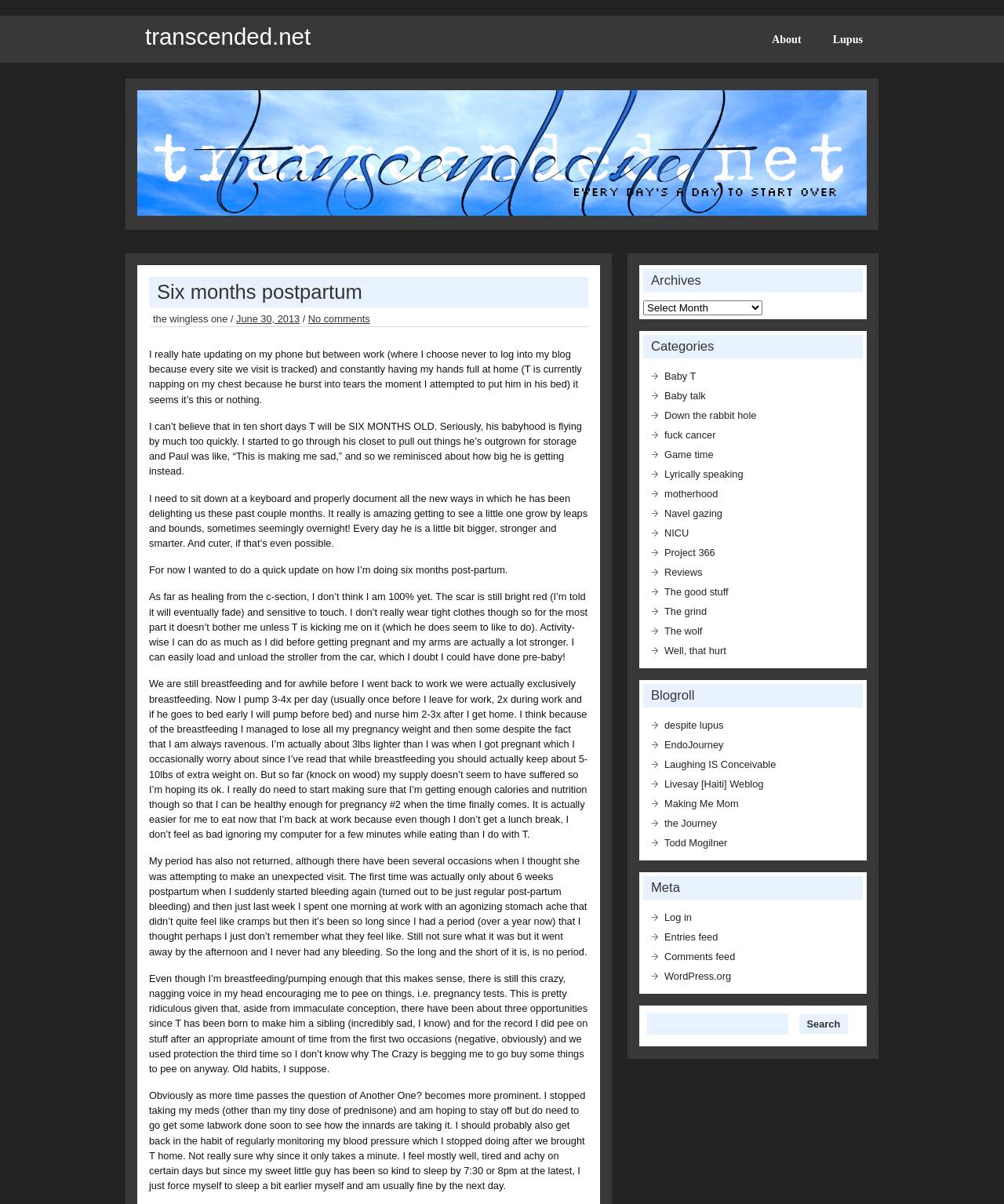Provide the bounding box coordinates for the UI element that is described by this text: "Lyrically speaking". The coordinates should be in the form of four float numbers between 0 and 1: [left, top, right, bottom].

[0.662, 0.389, 0.74, 0.399]